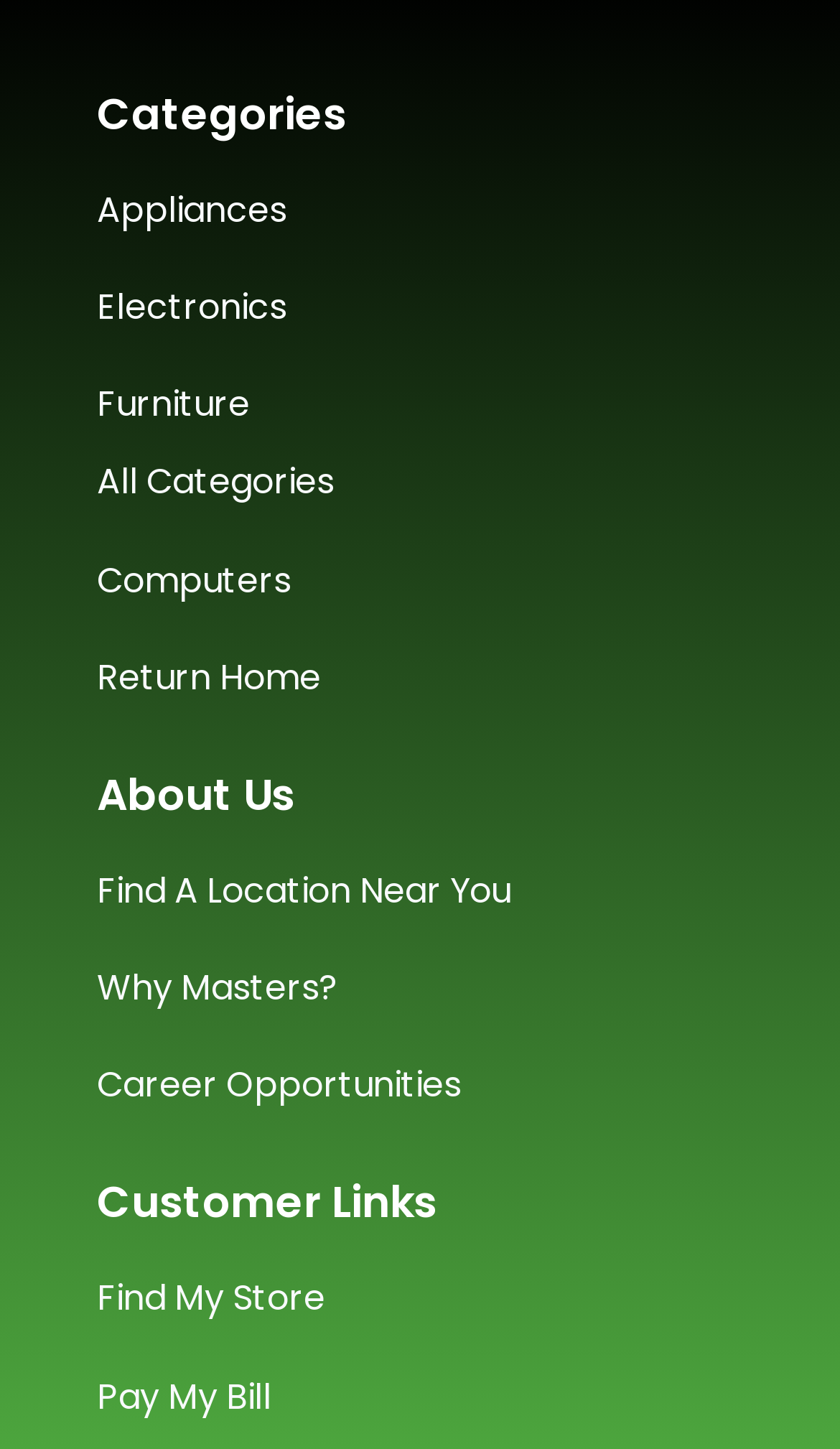Find and specify the bounding box coordinates that correspond to the clickable region for the instruction: "Visit The Best Wineries In Texas...".

None